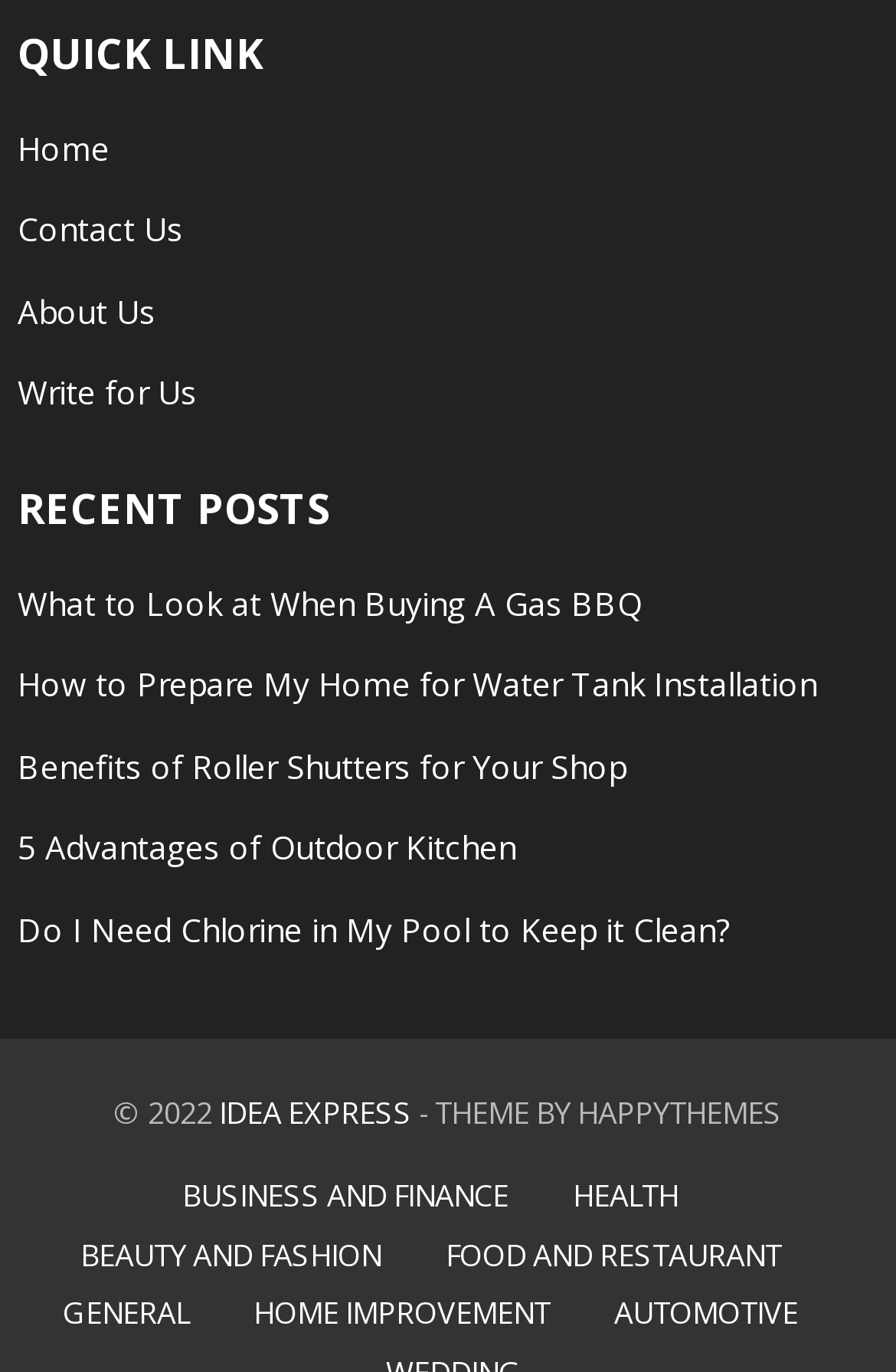Specify the bounding box coordinates of the area that needs to be clicked to achieve the following instruction: "visit the contact us page".

[0.02, 0.151, 0.205, 0.183]